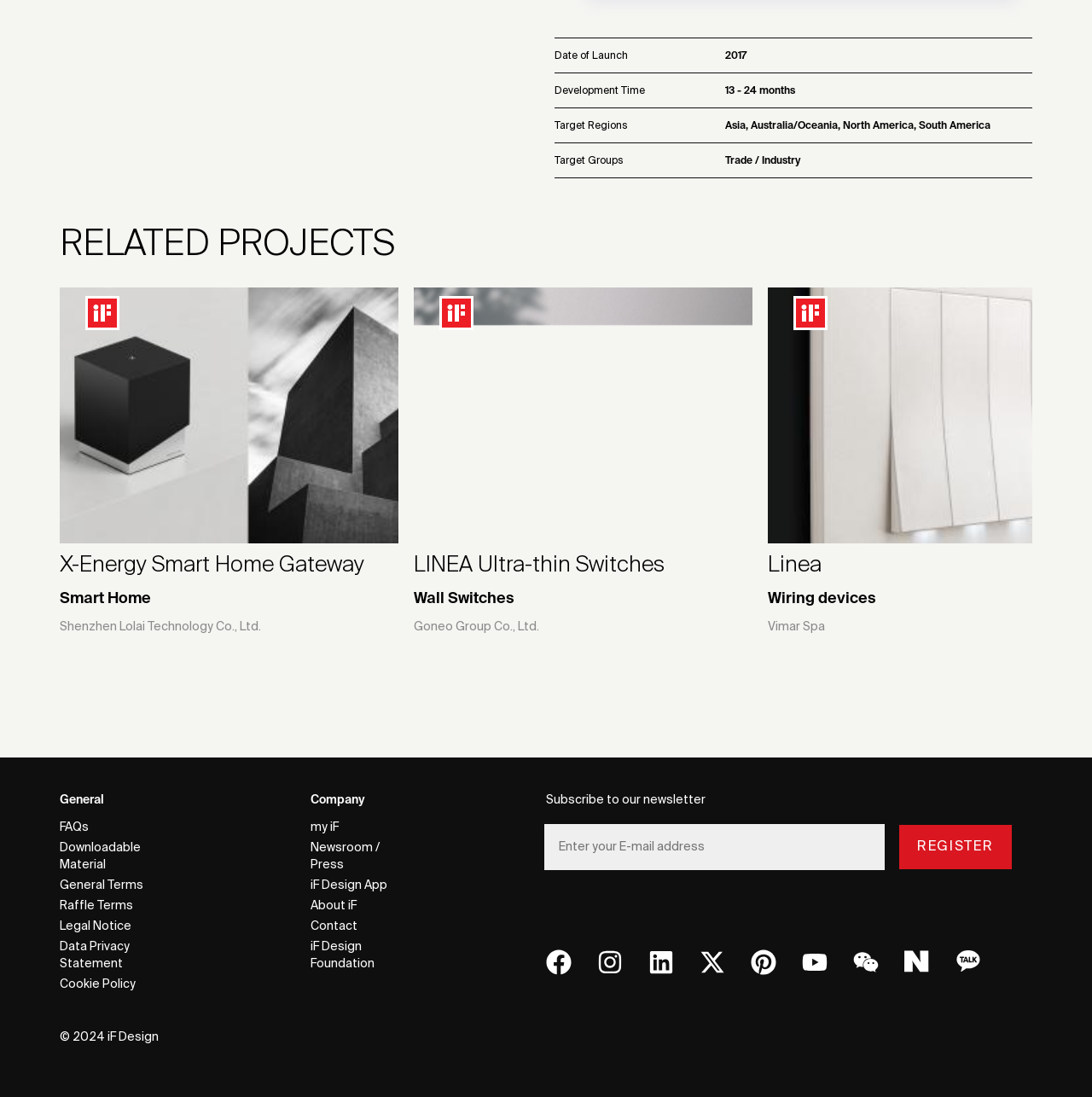Please mark the bounding box coordinates of the area that should be clicked to carry out the instruction: "View the 'FAQs'".

[0.055, 0.745, 0.159, 0.763]